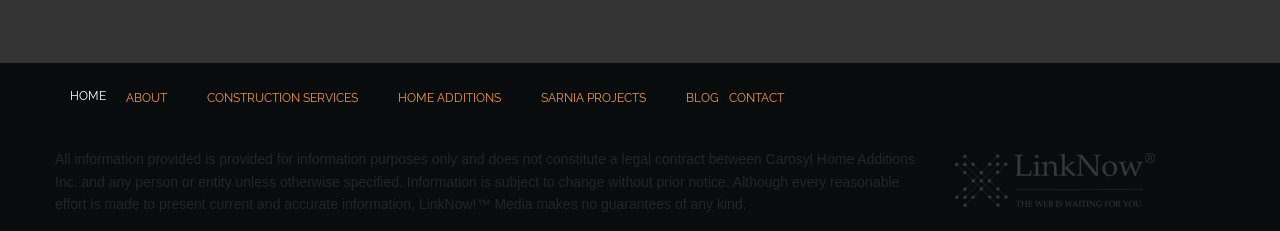Mark the bounding box of the element that matches the following description: "Sarnia Projects".

[0.419, 0.274, 0.532, 0.577]